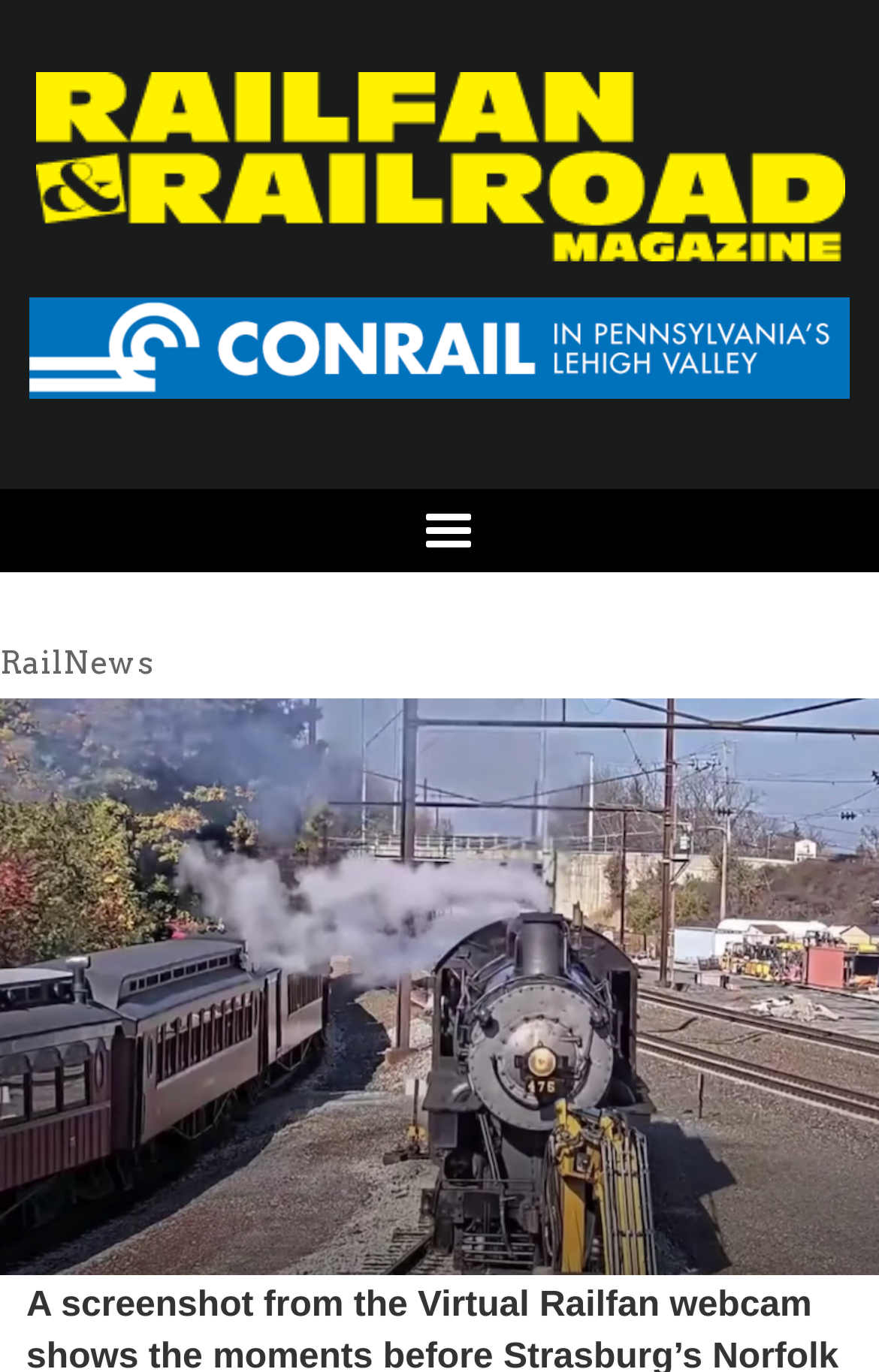Is there a navigation menu on the webpage?
Please use the image to provide a one-word or short phrase answer.

Yes